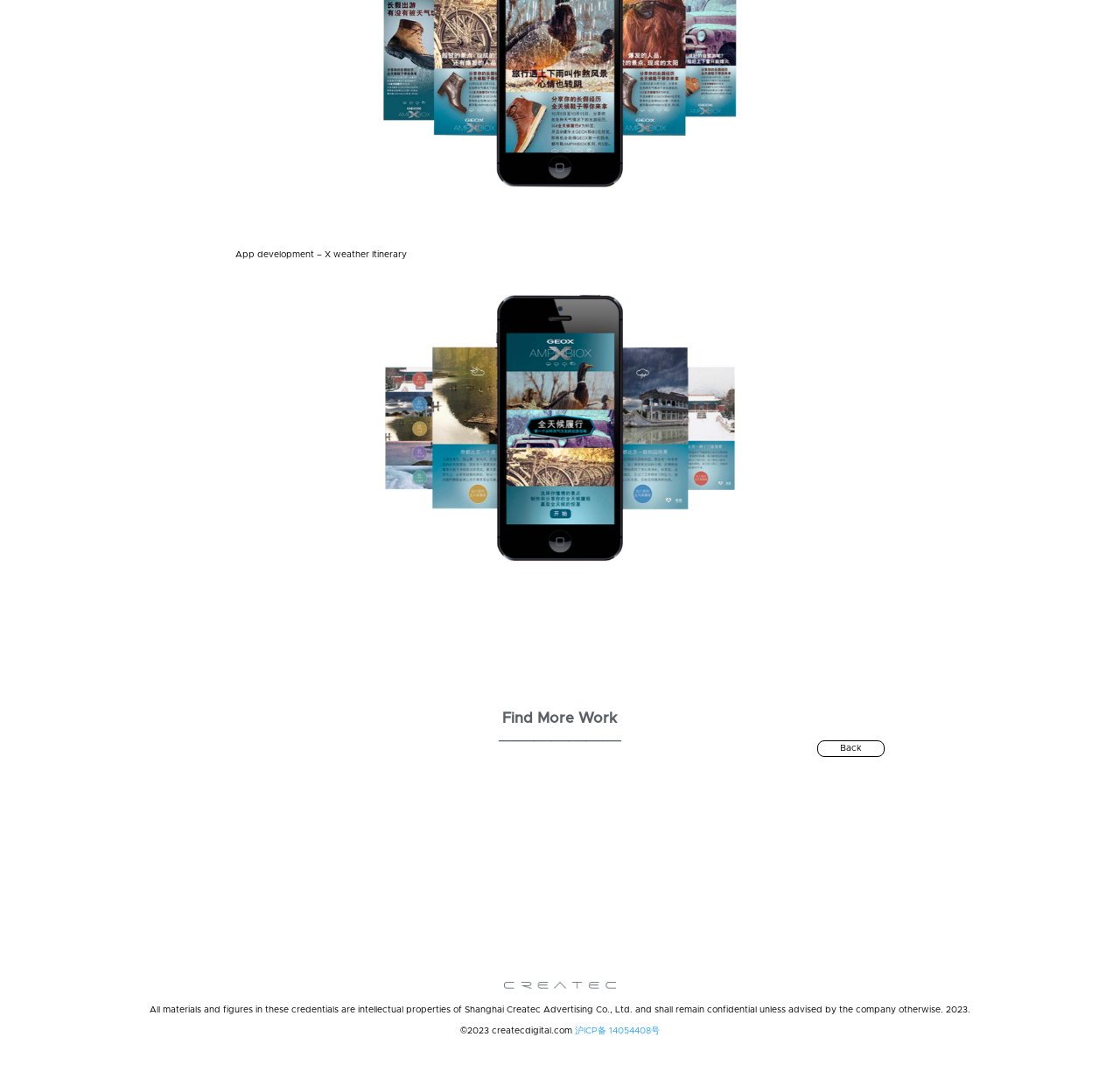Give a succinct answer to this question in a single word or phrase: 
What is the year of copyright mentioned in the footer?

2023